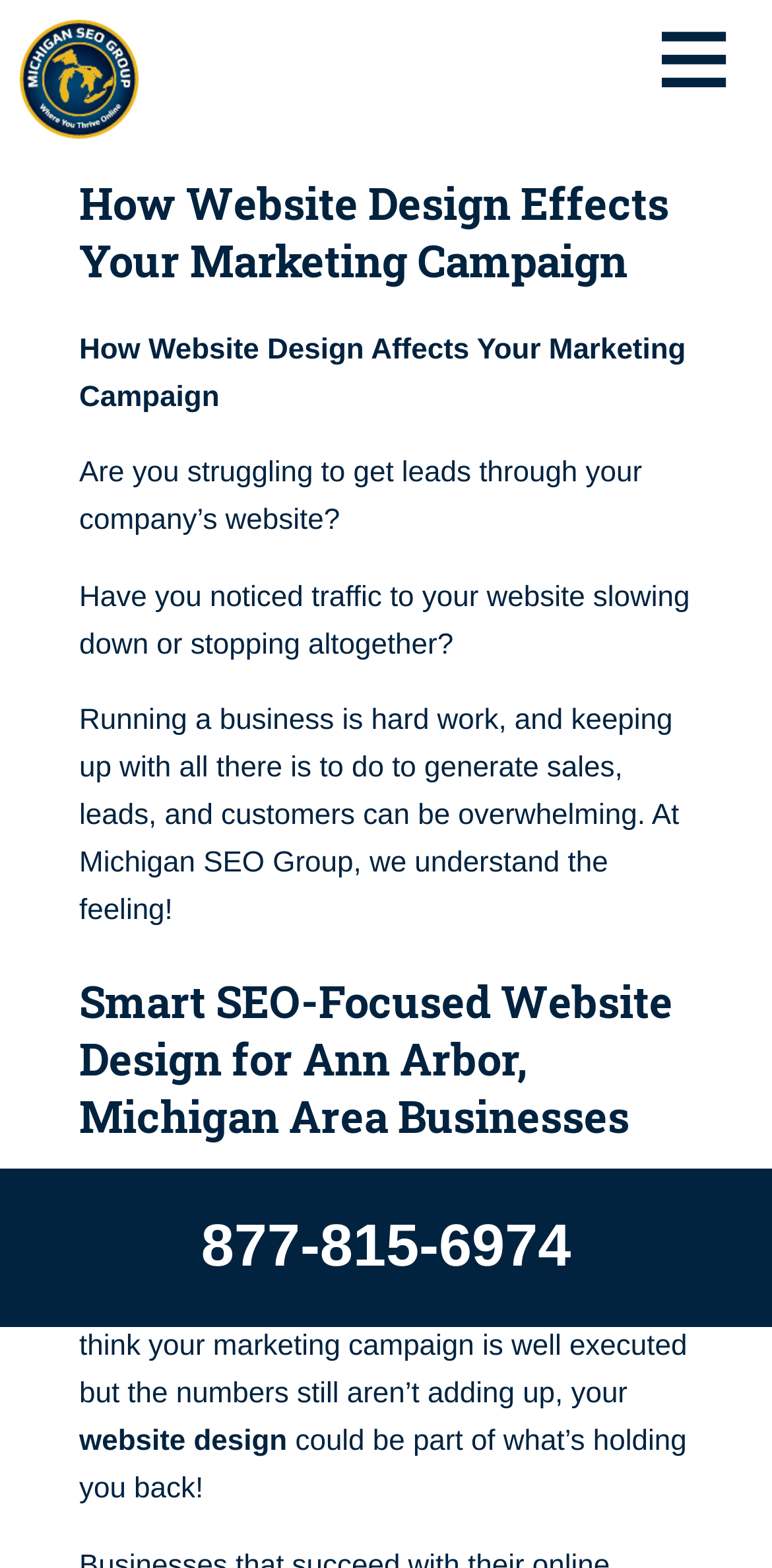What is the phone number provided on the webpage?
Answer with a single word or phrase by referring to the visual content.

877-815-6974